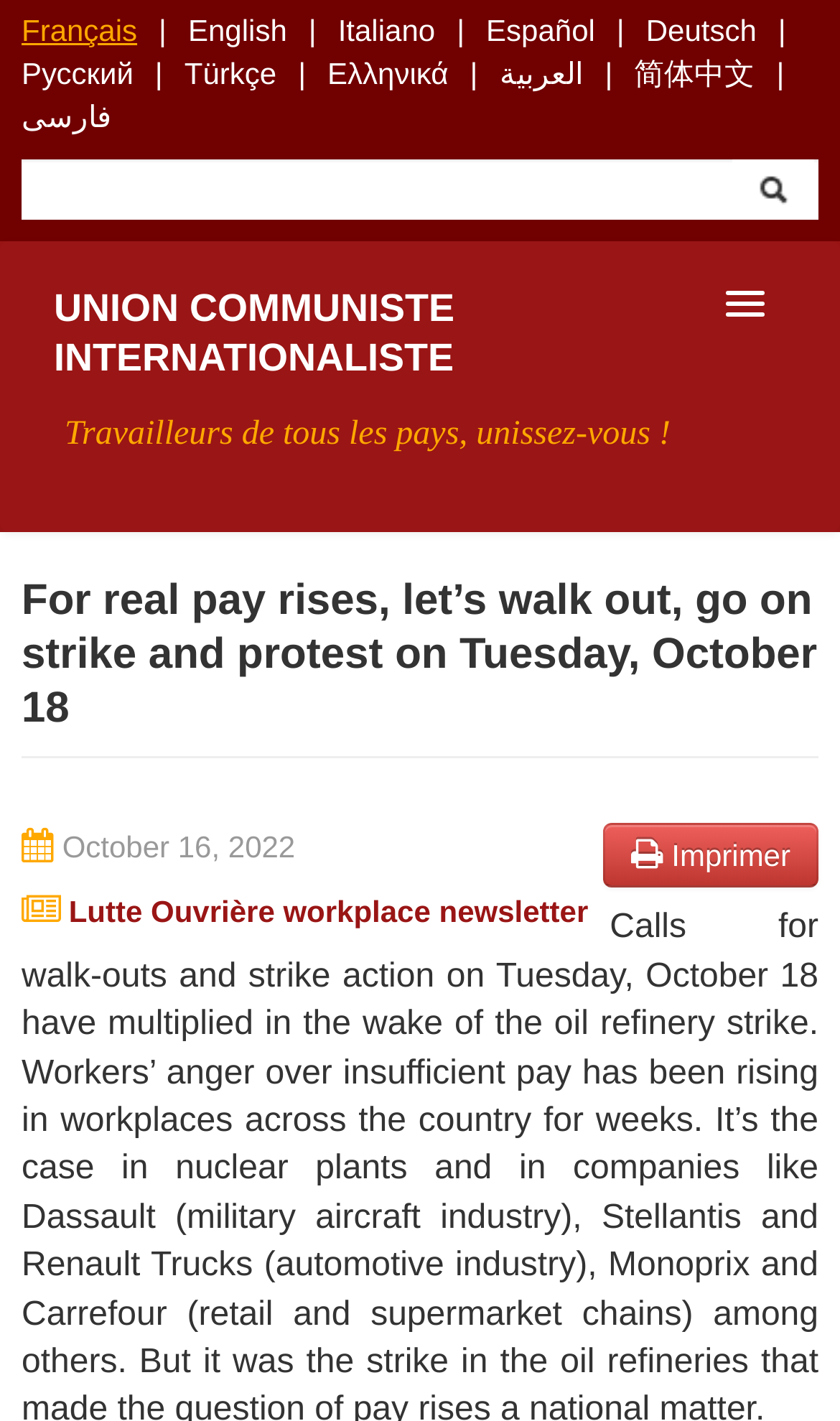What language options are available on this webpage?
Make sure to answer the question with a detailed and comprehensive explanation.

The webpage provides multiple language options, including French, English, Italian, Spanish, German, Russian, Turkish, Greek, Arabic, and Chinese, which can be accessed through the links at the top of the page.